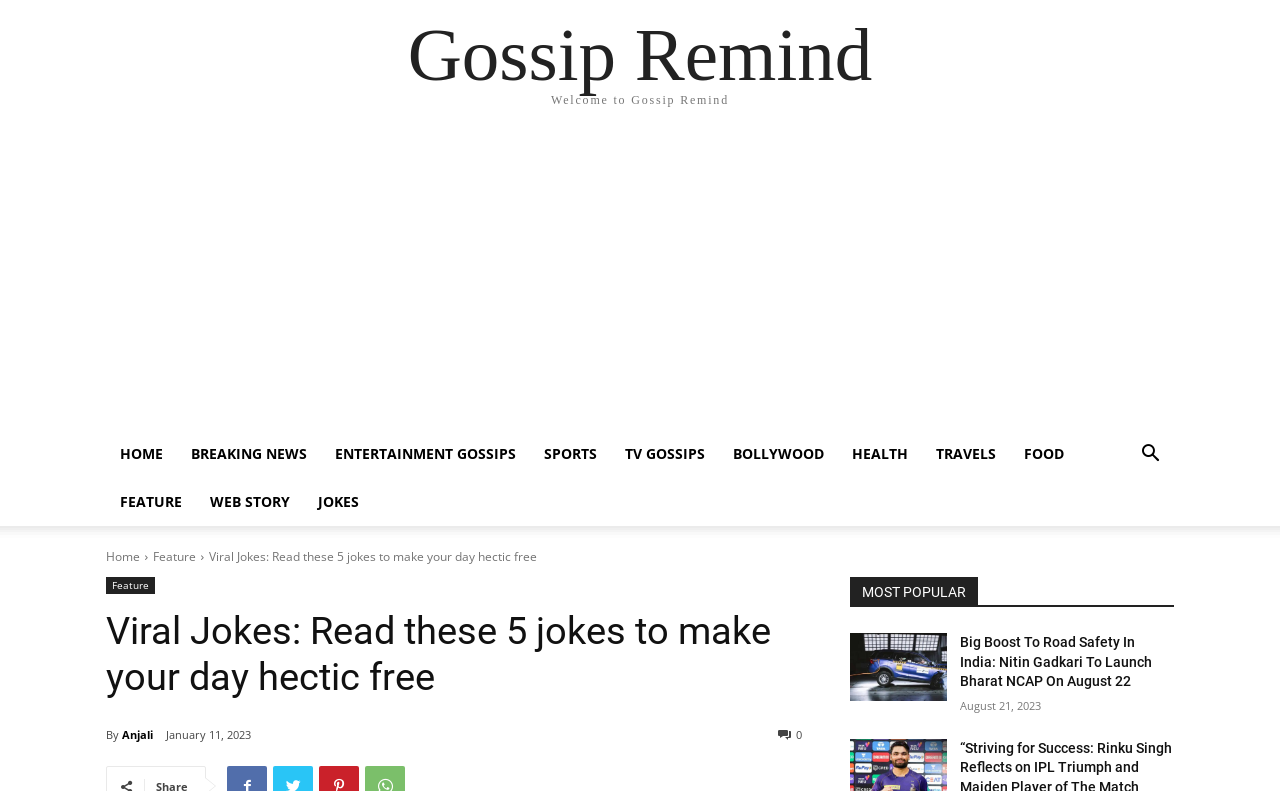Specify the bounding box coordinates for the region that must be clicked to perform the given instruction: "Check the 'MOST POPULAR' section".

[0.664, 0.729, 0.917, 0.767]